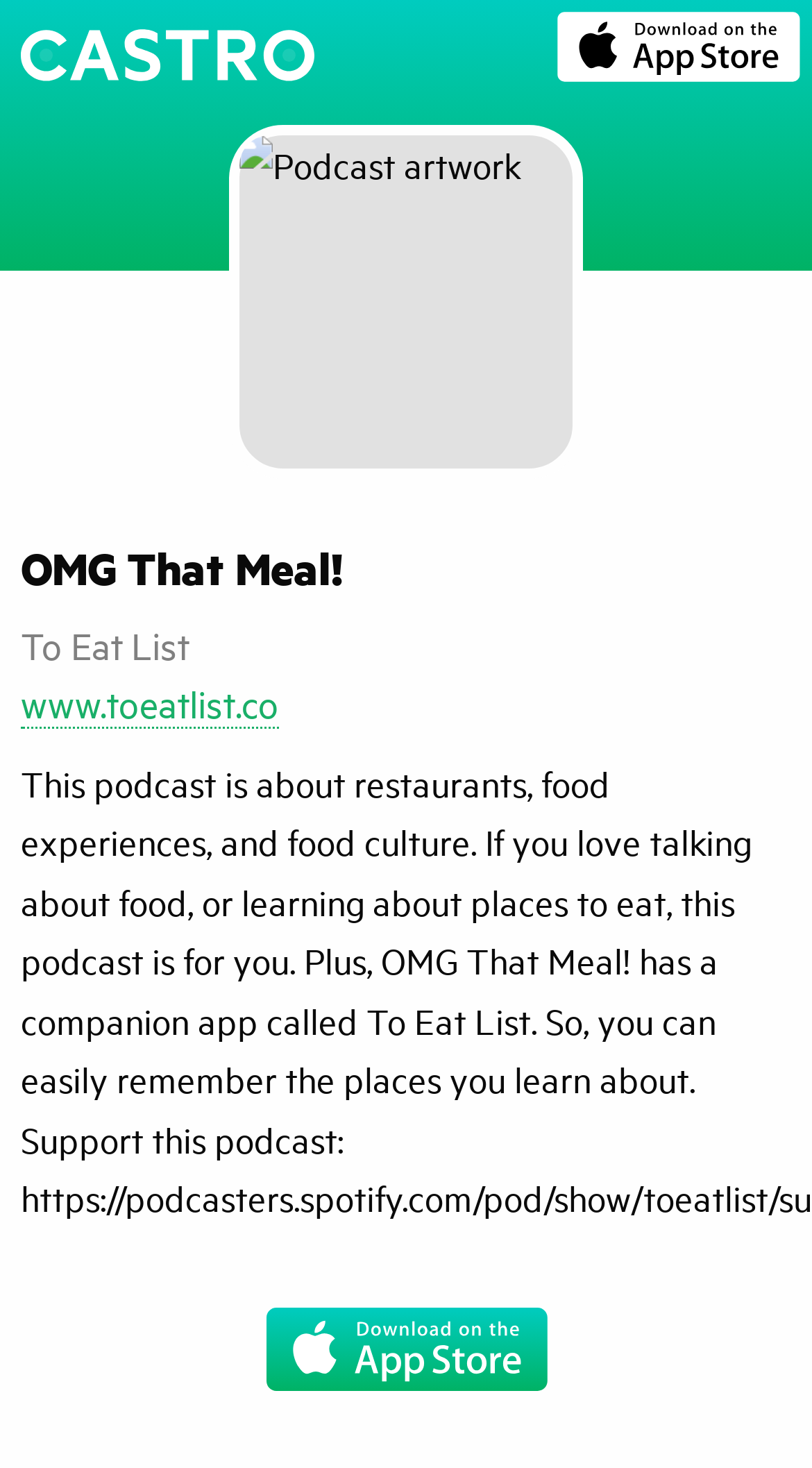Determine the main heading text of the webpage.

OMG That Meal!